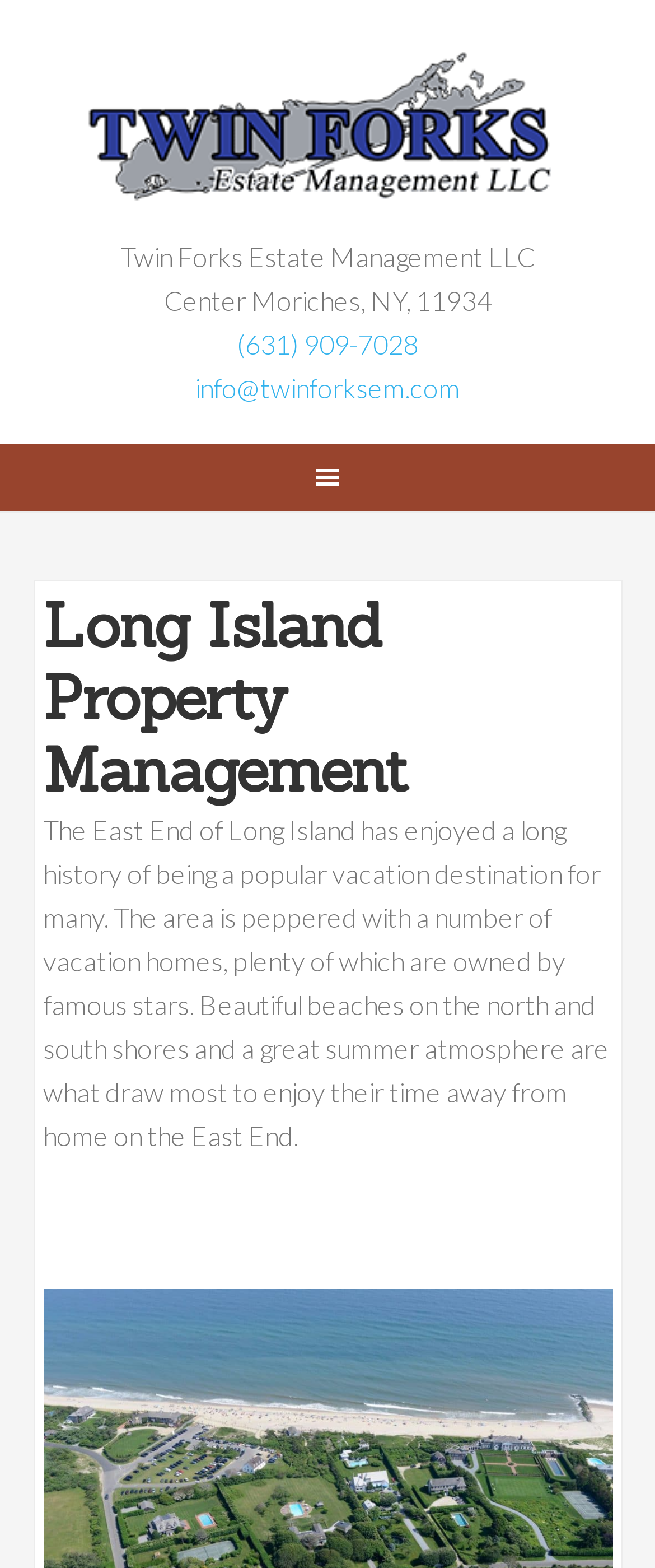Please extract the title of the webpage.

Long Island Property Management